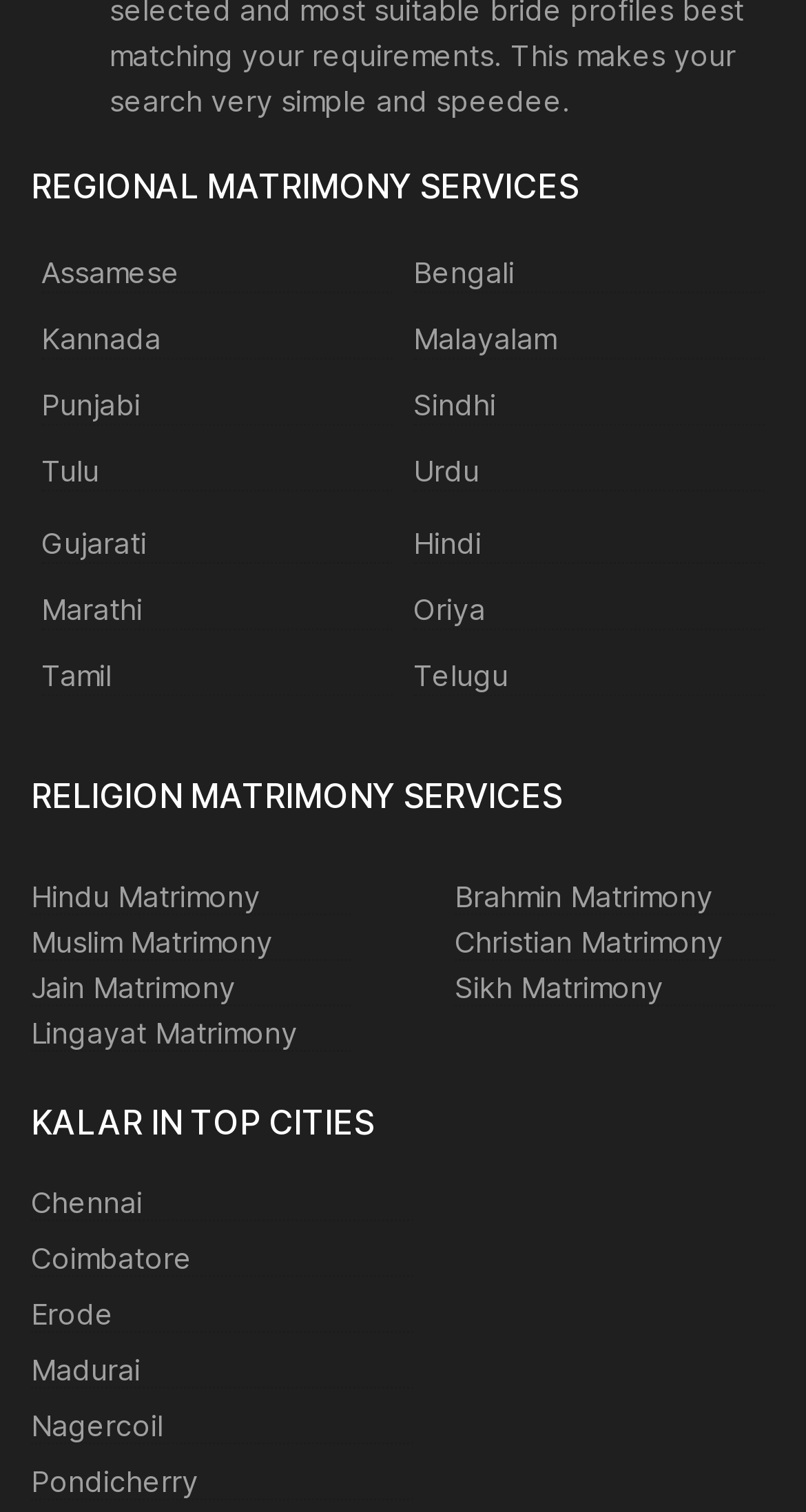Please specify the bounding box coordinates in the format (top-left x, top-left y, bottom-right x, bottom-right y), with values ranging from 0 to 1. Identify the bounding box for the UI component described as follows: parent_node: FoxGreat aria-label="Toggle navigation"

None